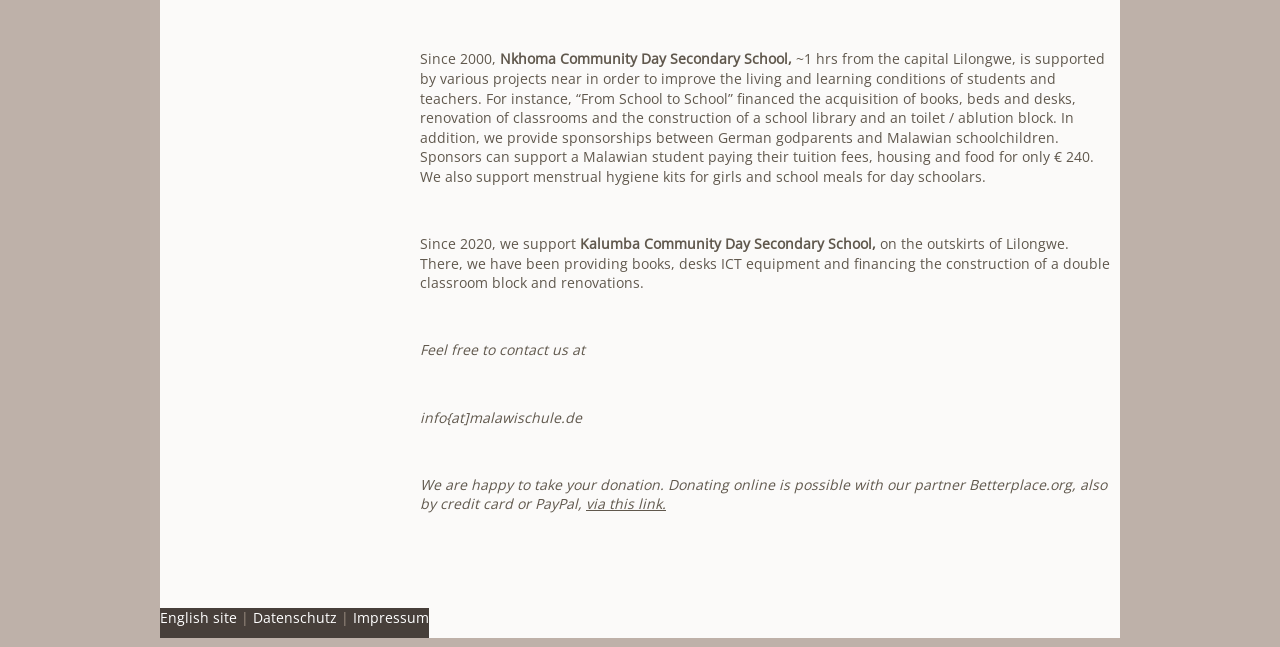What is the name of the school supported since 2000?
Use the image to answer the question with a single word or phrase.

Nkhoma Community Day Secondary School